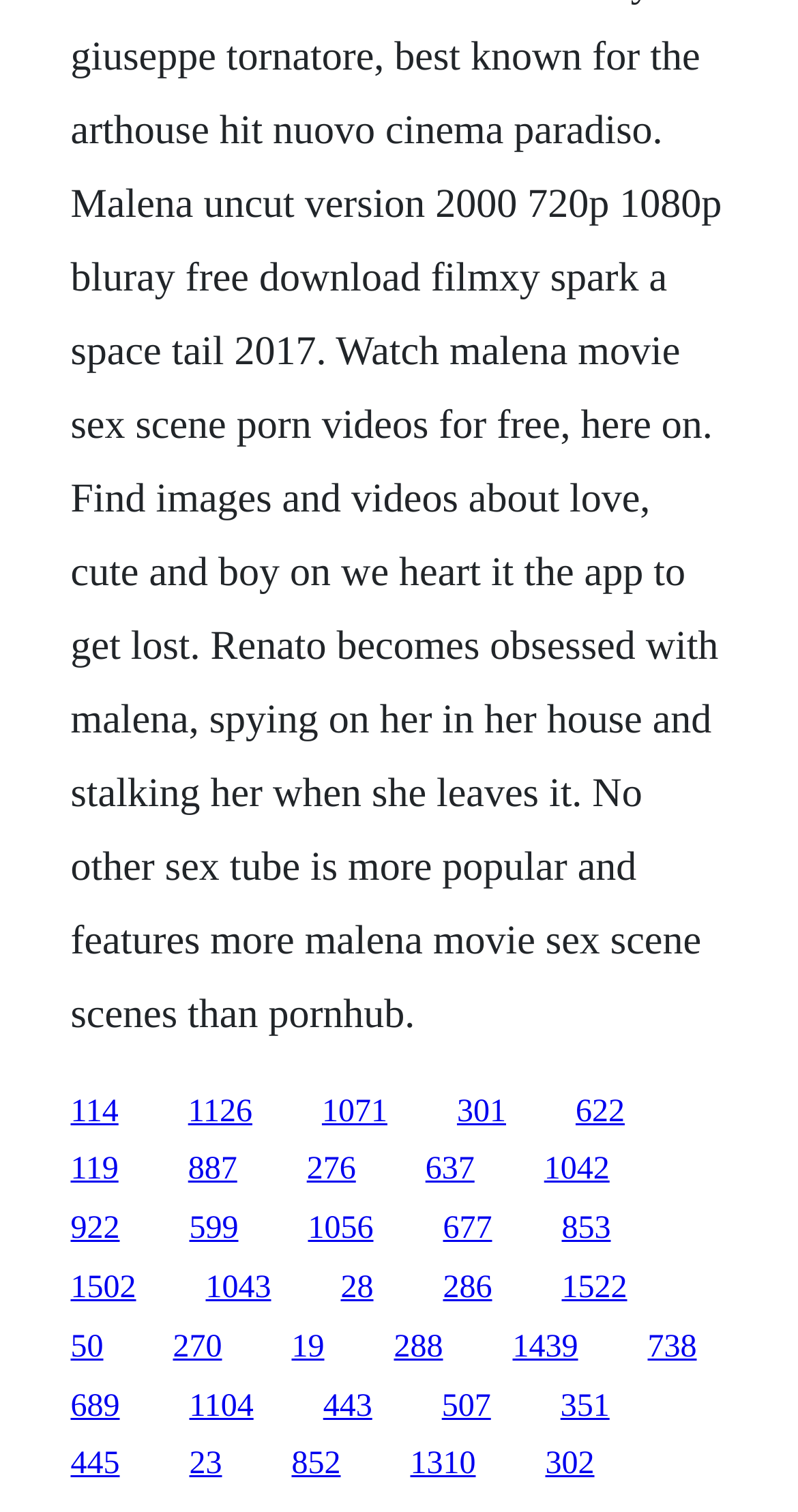Find the bounding box coordinates of the UI element according to this description: "Delaware Citizen Corps".

None